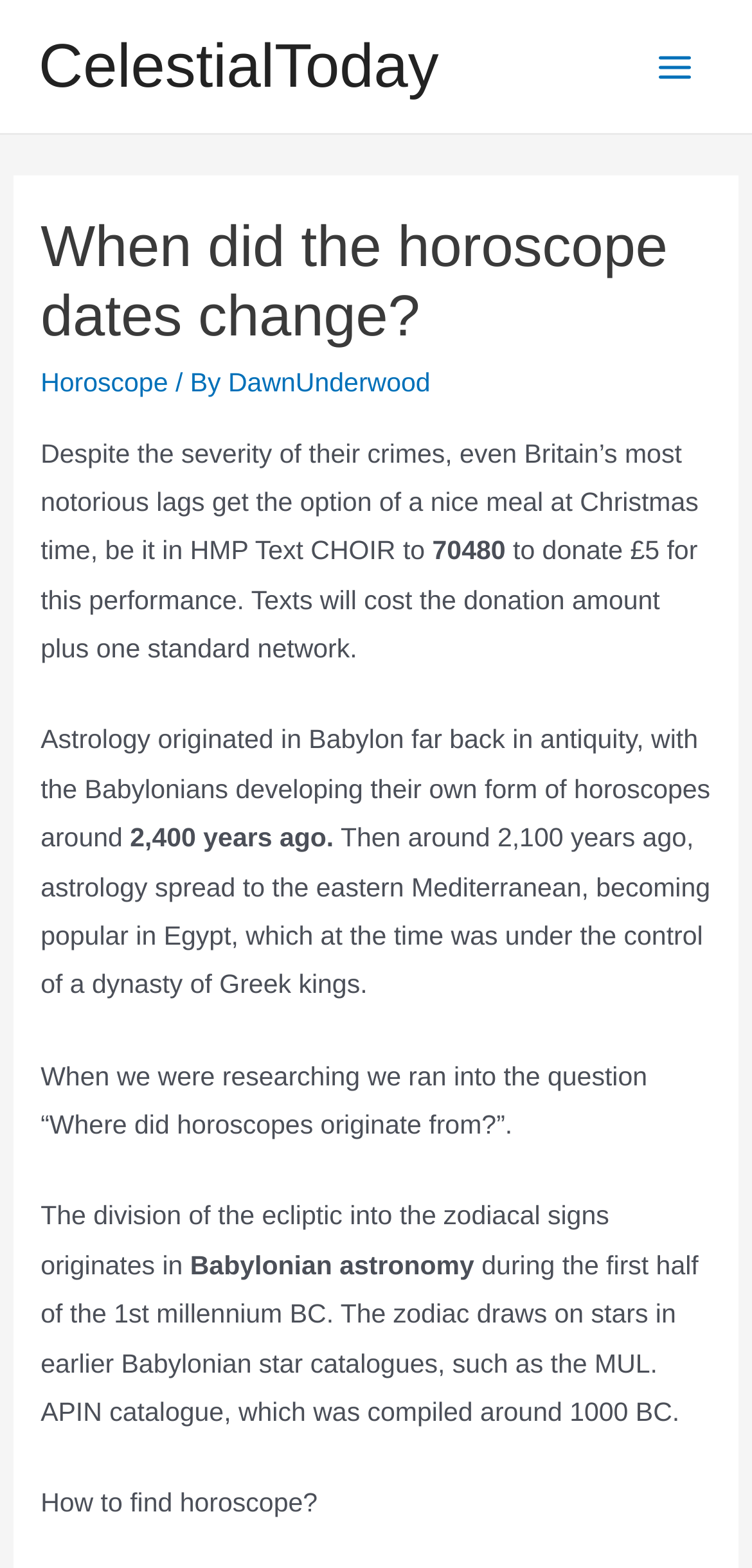Identify the bounding box coordinates for the UI element described as: "DawnUnderwood".

[0.303, 0.235, 0.572, 0.253]